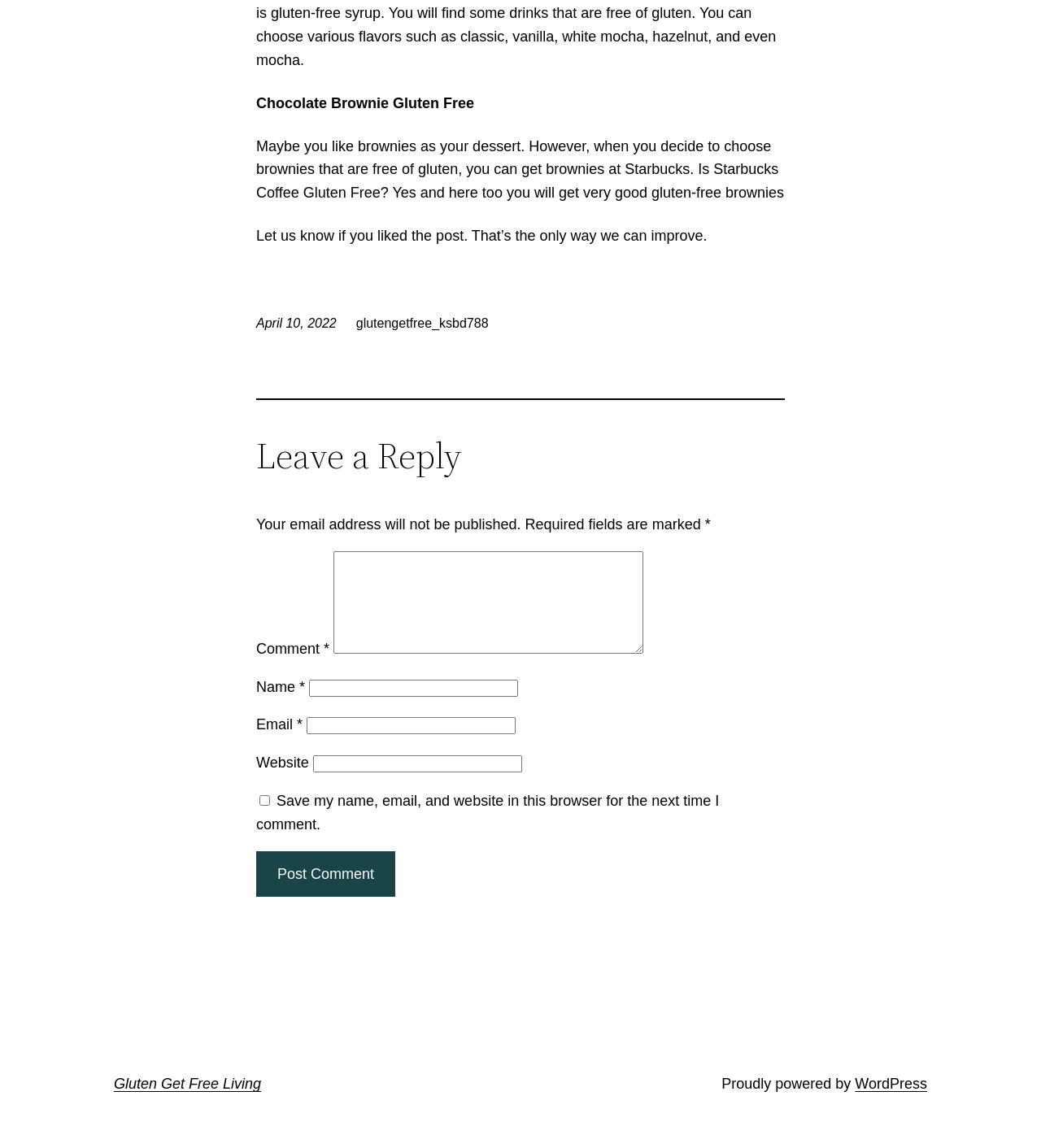What is the platform used to power the website?
Using the information from the image, give a concise answer in one word or a short phrase.

WordPress